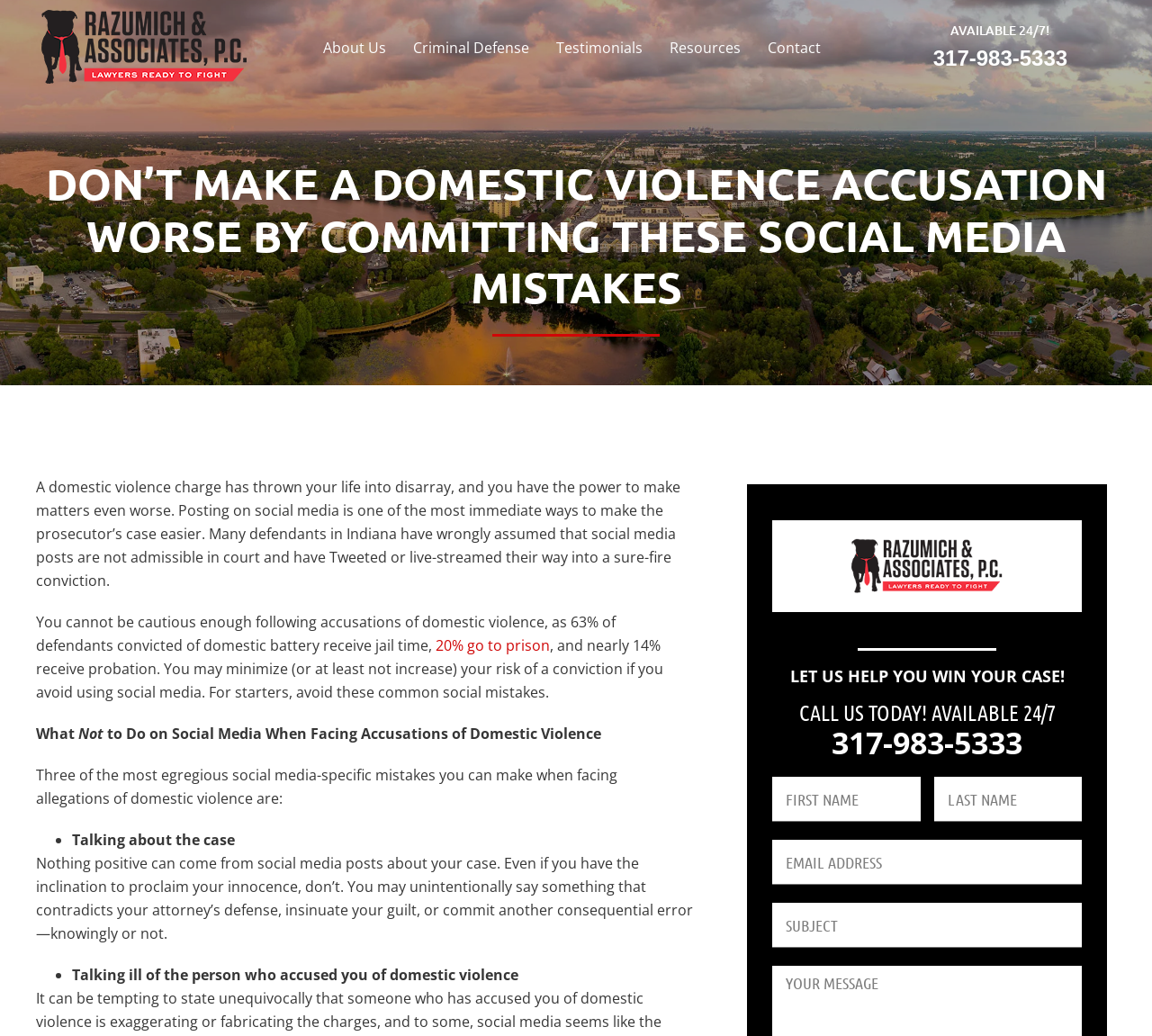What is the phone number to call for help?
Ensure your answer is thorough and detailed.

I found the phone number by looking at the heading 'AVAILABLE 24/7!' and the link '317-983-5333' below it, which suggests that this is the phone number to call for help.